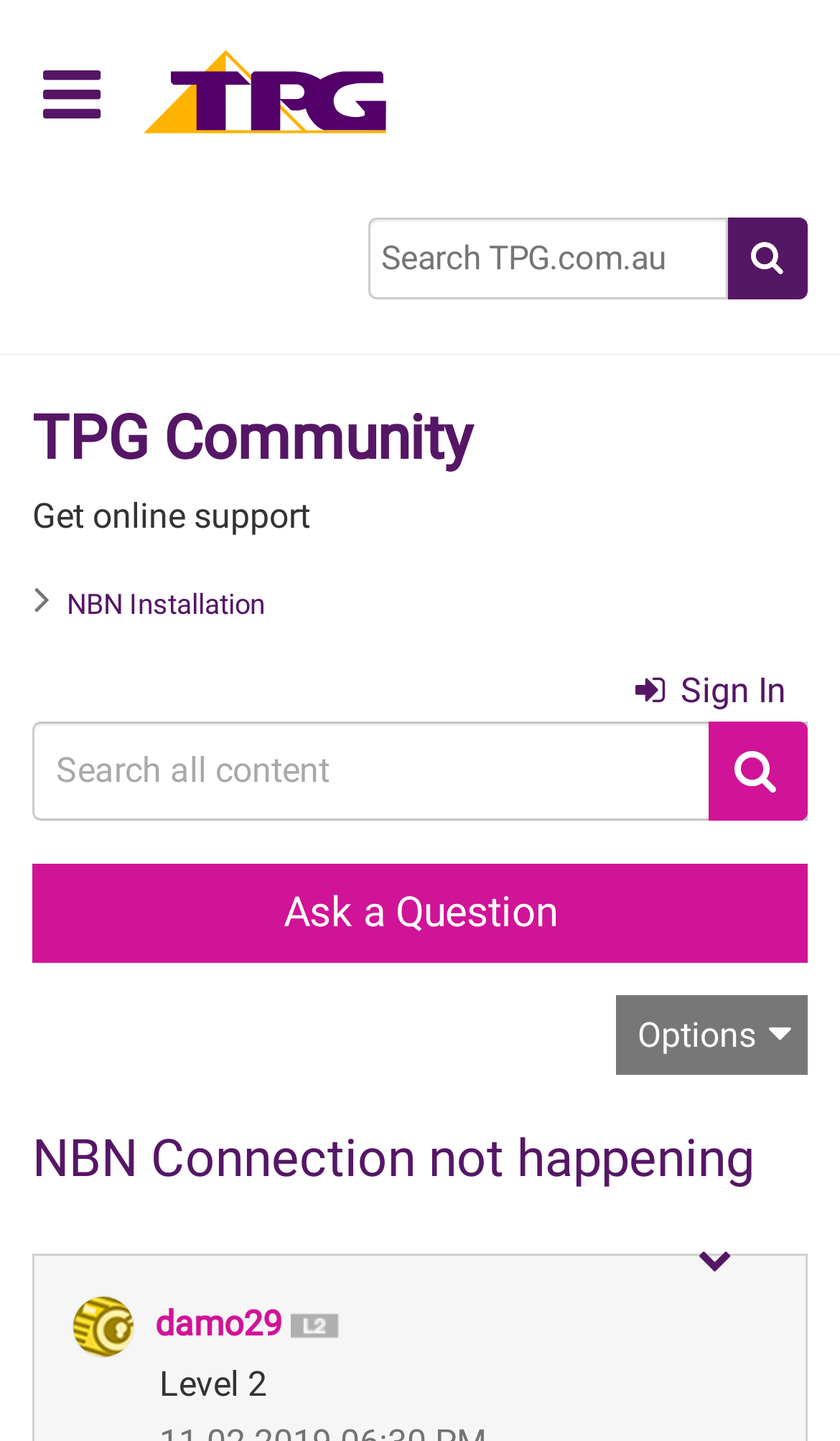How many search boxes are there on the webpage?
Please ensure your answer to the question is detailed and covers all necessary aspects.

I looked at the webpage and found only one search box element which is located at the top of the webpage.